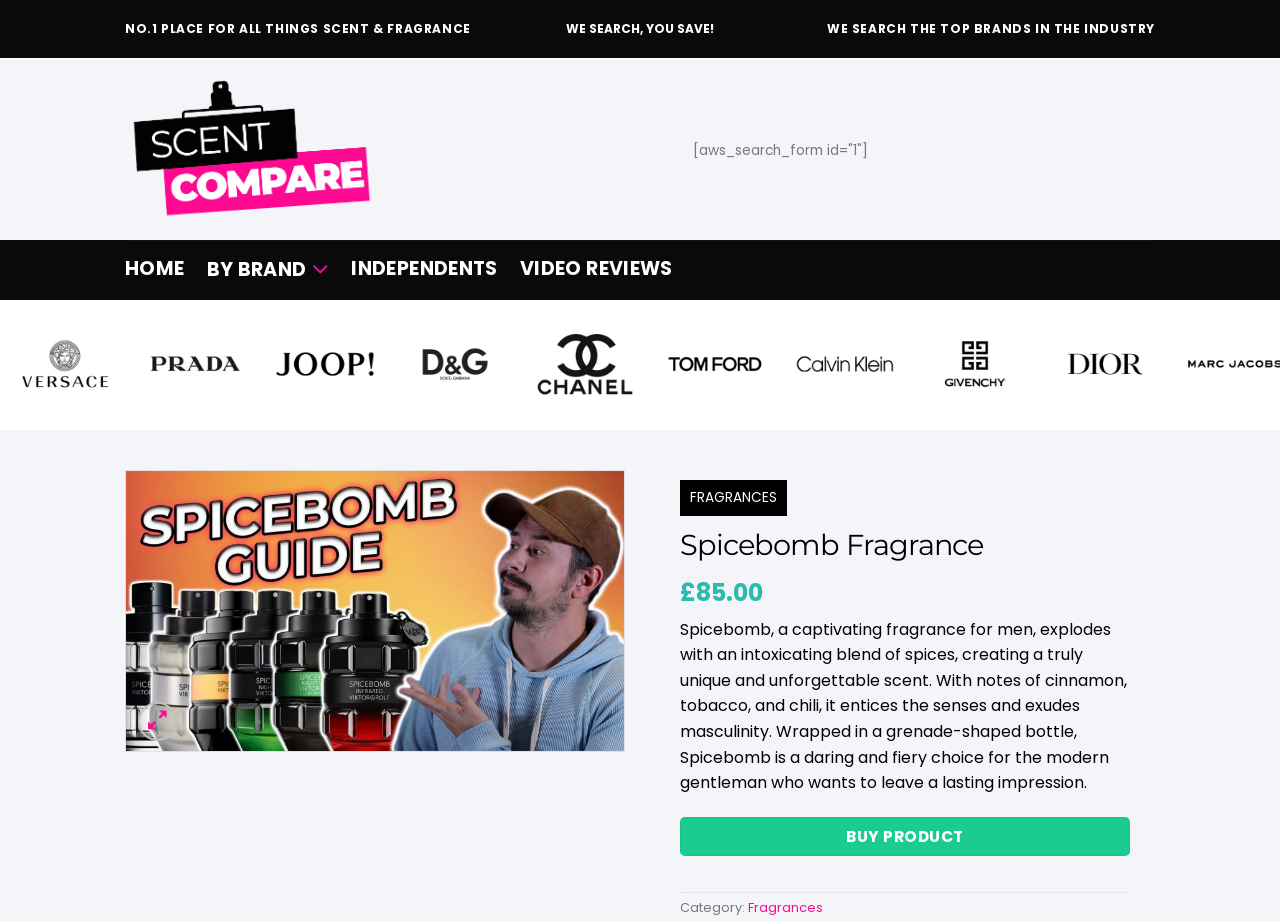Provide the bounding box coordinates of the section that needs to be clicked to accomplish the following instruction: "Explore BY BRAND."

[0.161, 0.276, 0.257, 0.31]